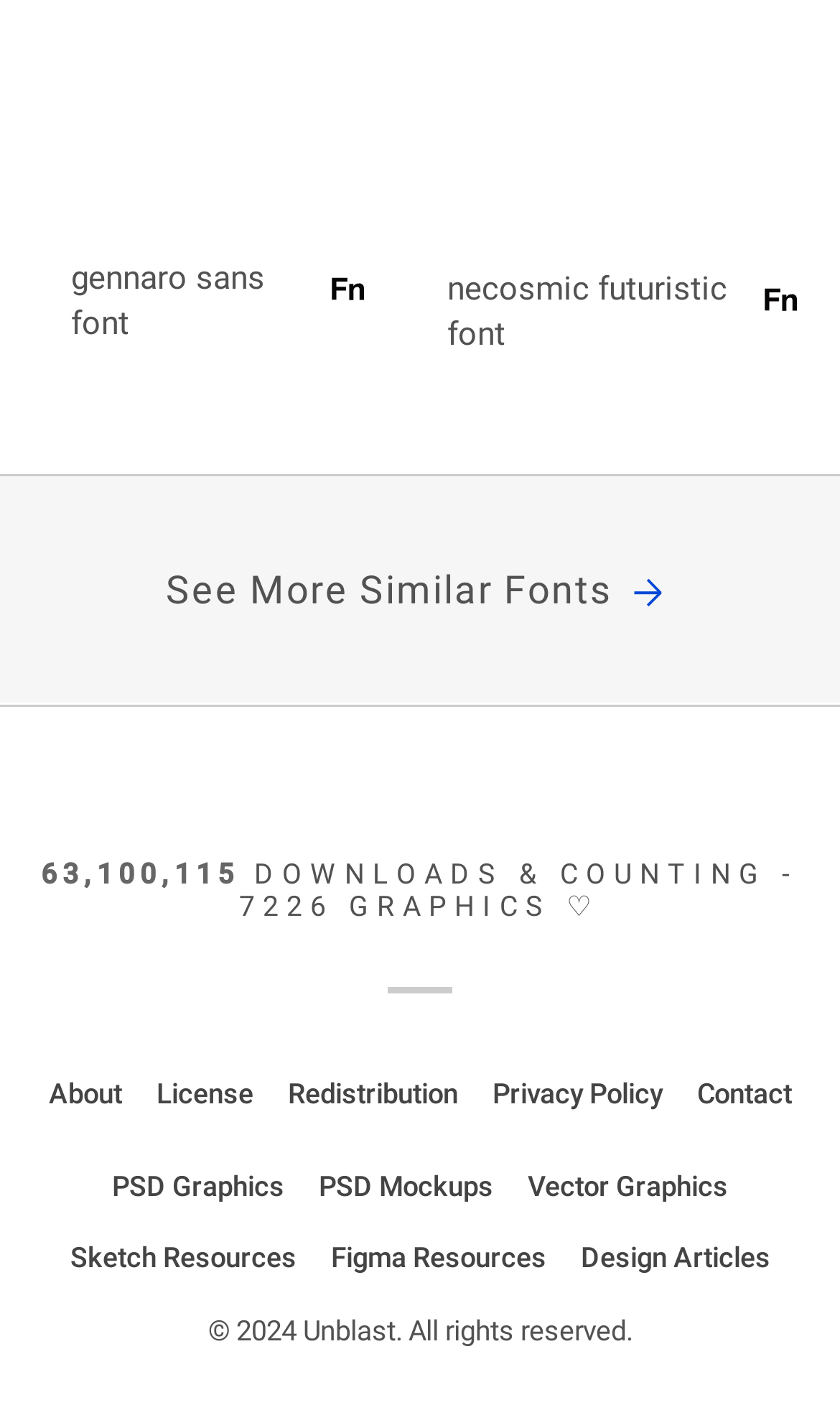Answer the following query with a single word or phrase:
What is the year of copyright for Unblast?

2024